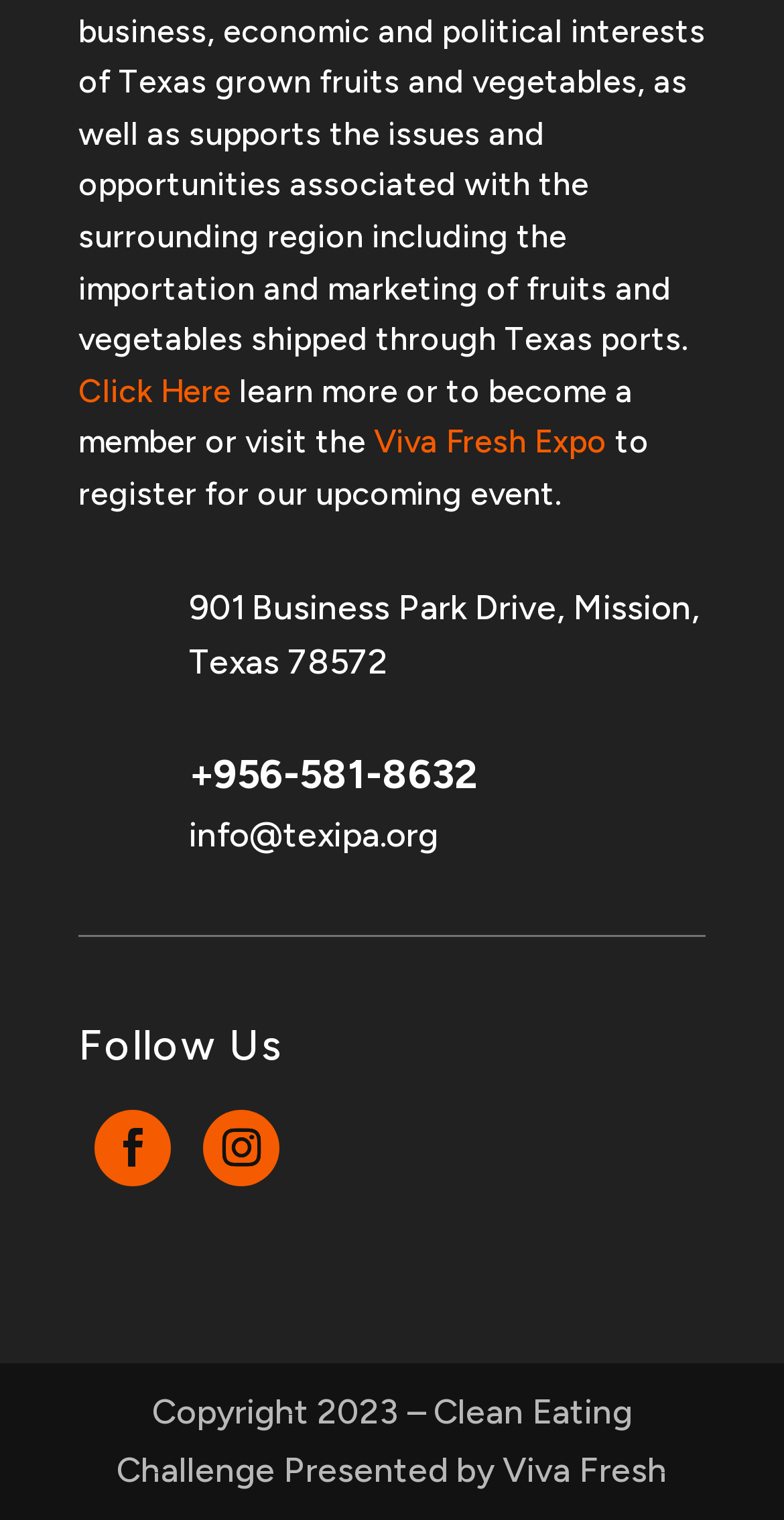What is the email address to contact?
Examine the image and provide an in-depth answer to the question.

I found the email address by looking at the link element with the text content 'info@texipa.org', which is within the LayoutTable element and has a bounding box coordinate of [0.241, 0.536, 0.559, 0.562]. The email address is likely the contact email for the business.